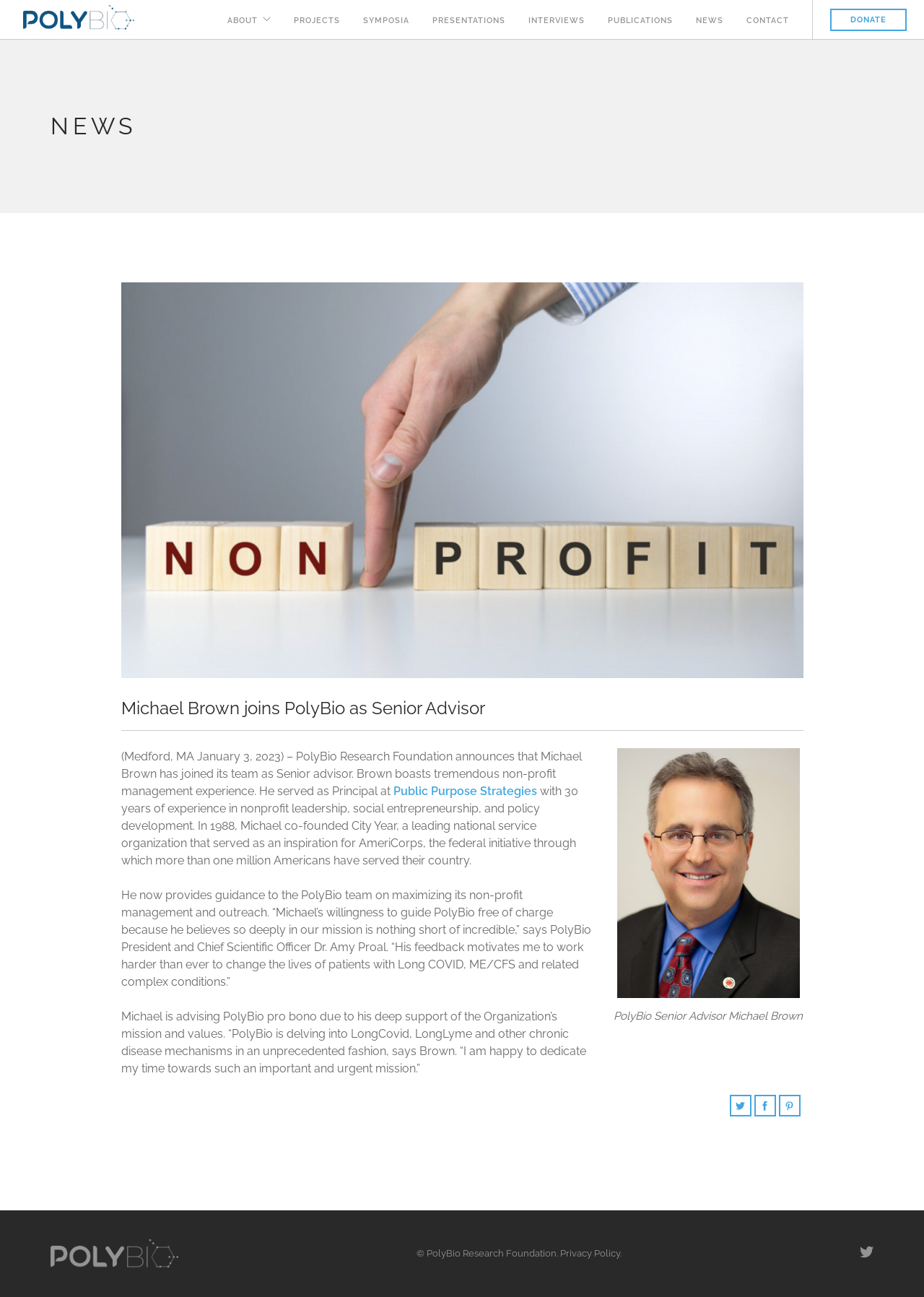What is the position of Dr. Amy Proal in PolyBio?
Please look at the screenshot and answer in one word or a short phrase.

President and Chief Scientific Officer